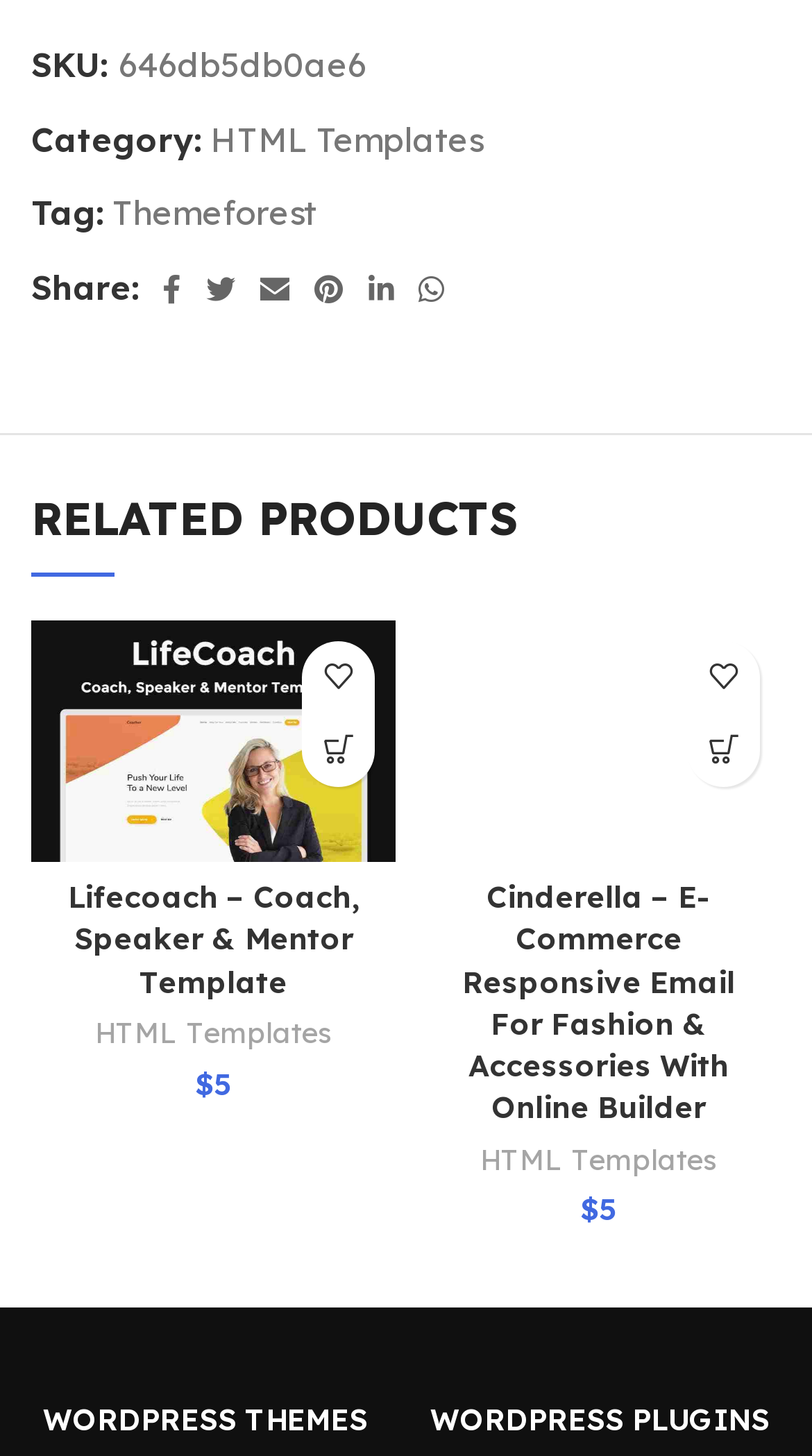Answer the question below using just one word or a short phrase: 
How many related products are shown?

2